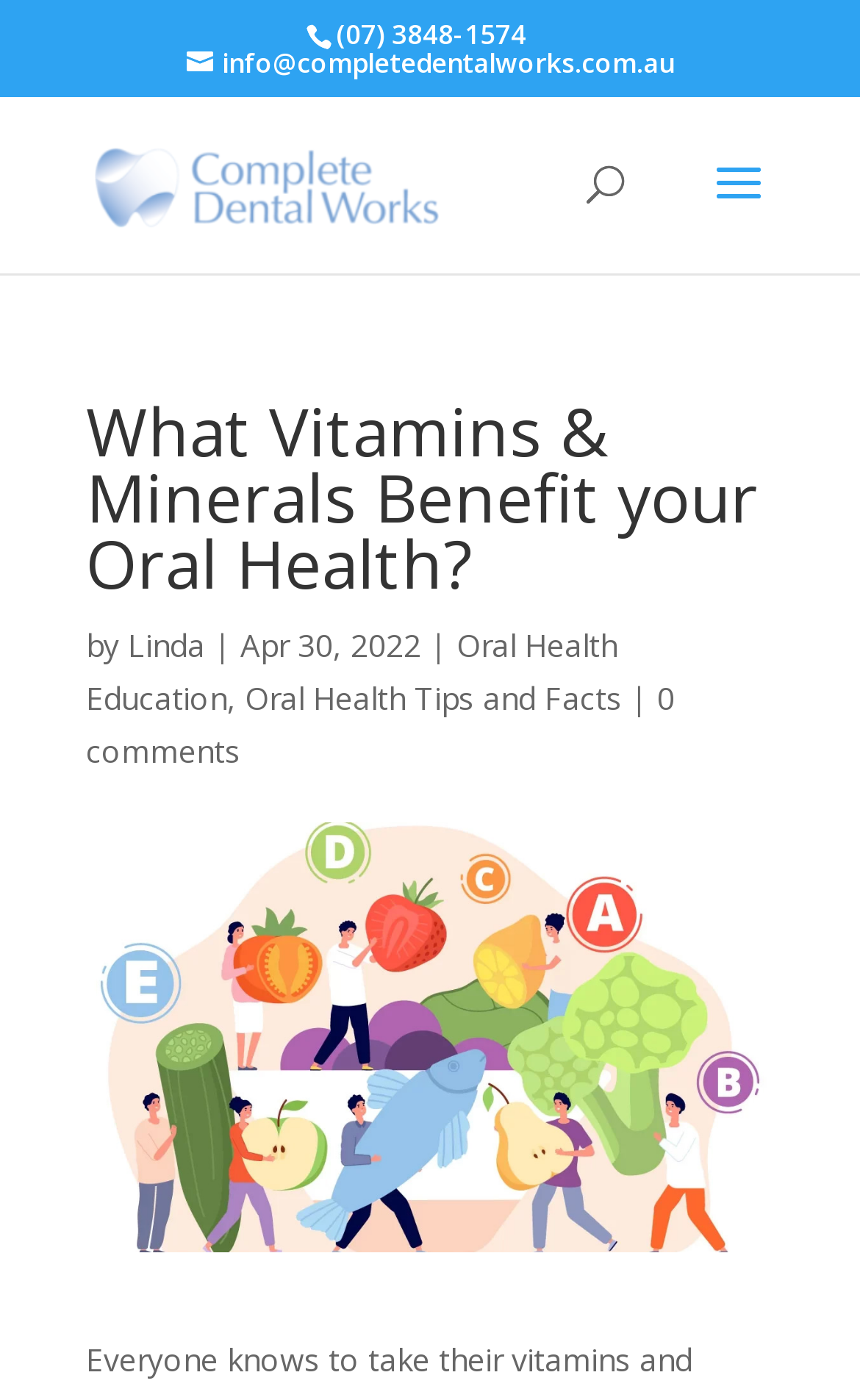Identify the bounding box coordinates for the region of the element that should be clicked to carry out the instruction: "view the image about vitamins and oral health". The bounding box coordinates should be four float numbers between 0 and 1, i.e., [left, top, right, bottom].

[0.1, 0.588, 0.9, 0.895]